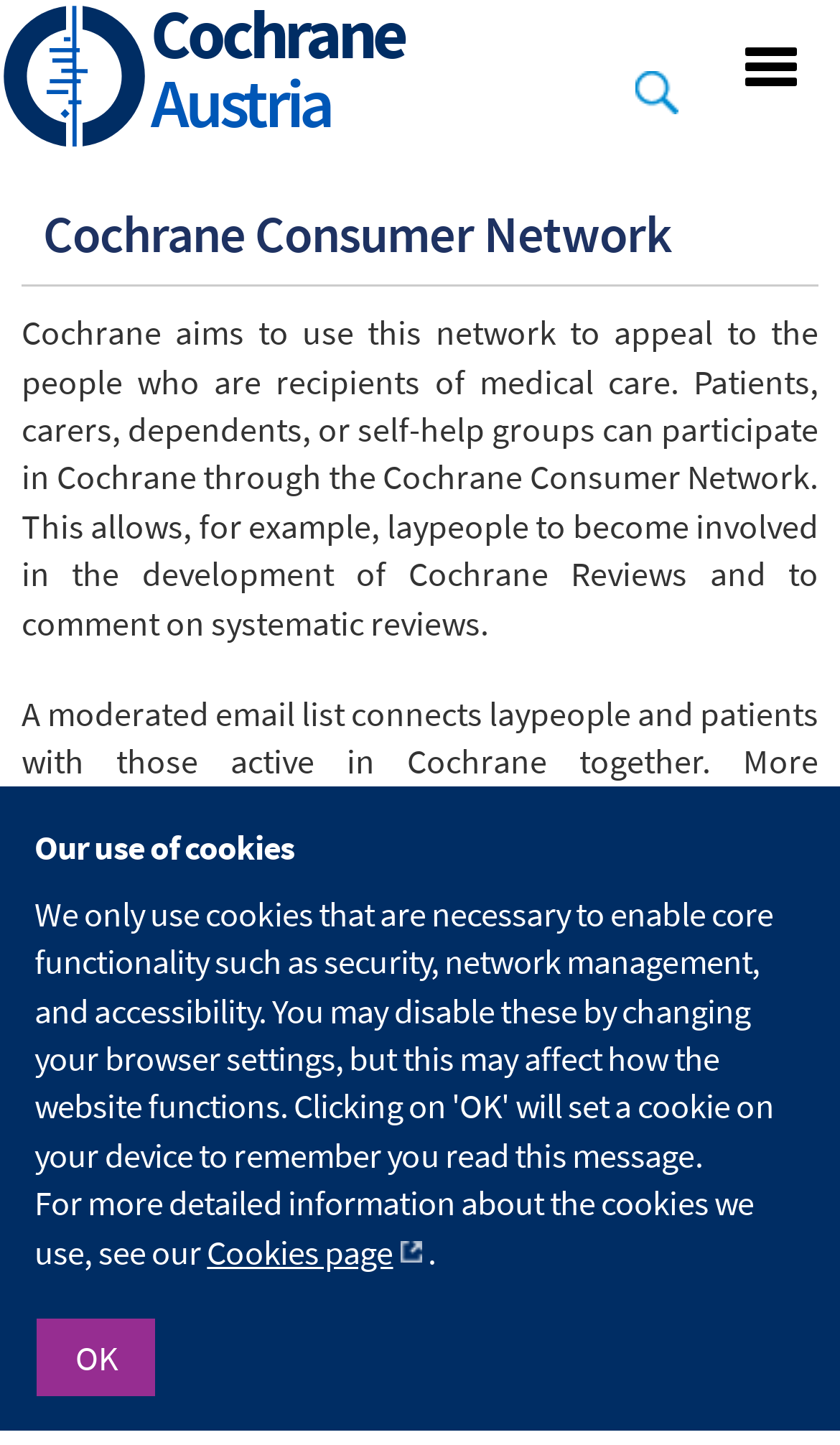What is the name of the Cochrane blog?
Ensure your answer is thorough and detailed.

The webpage lists 'Wissen was wirkt - a Cochrane blog' as one of the main navigation links, which suggests that 'Wissen was wirkt' is the name of the Cochrane blog.